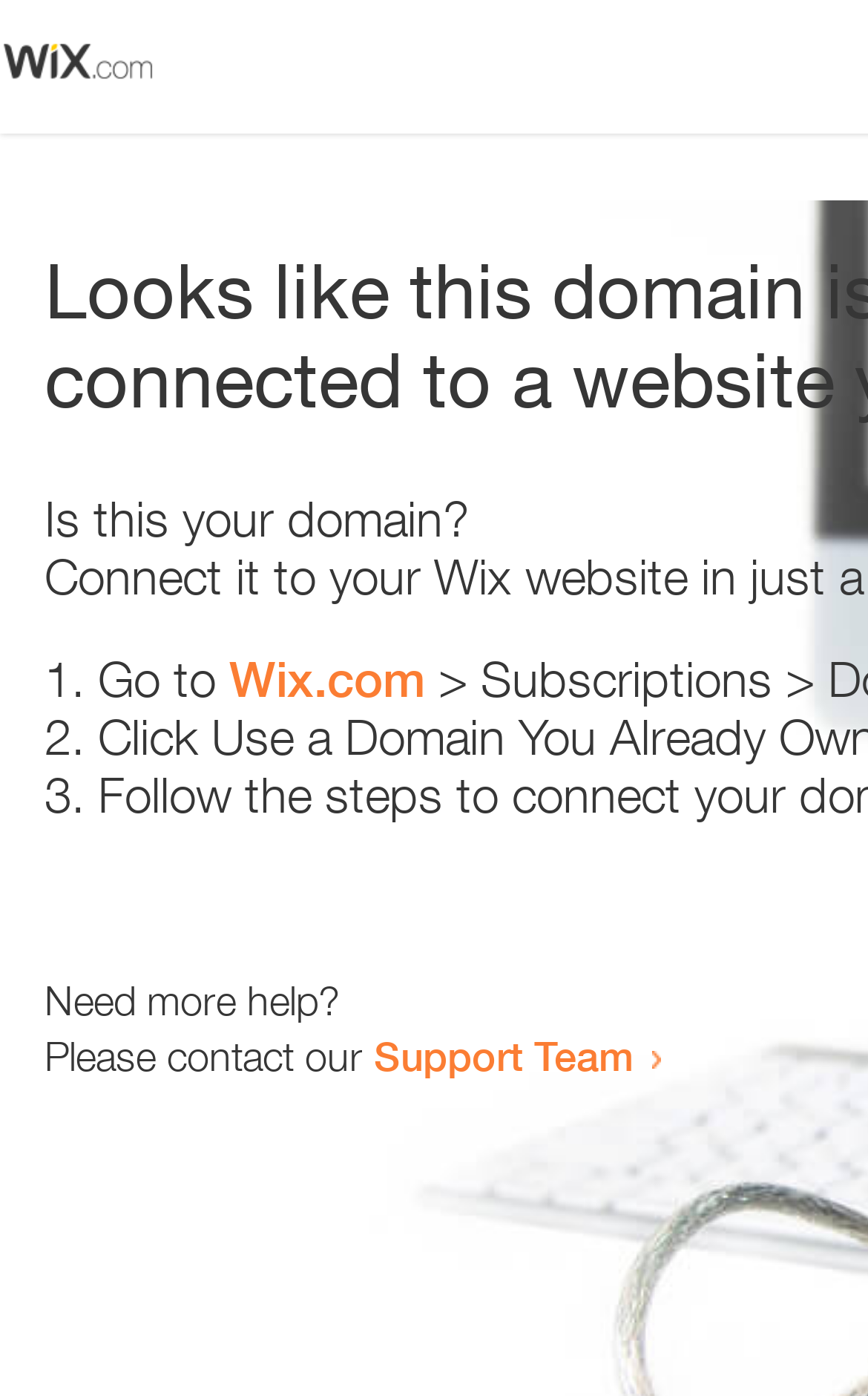Give the bounding box coordinates for the element described as: "Support Team".

[0.431, 0.738, 0.731, 0.774]